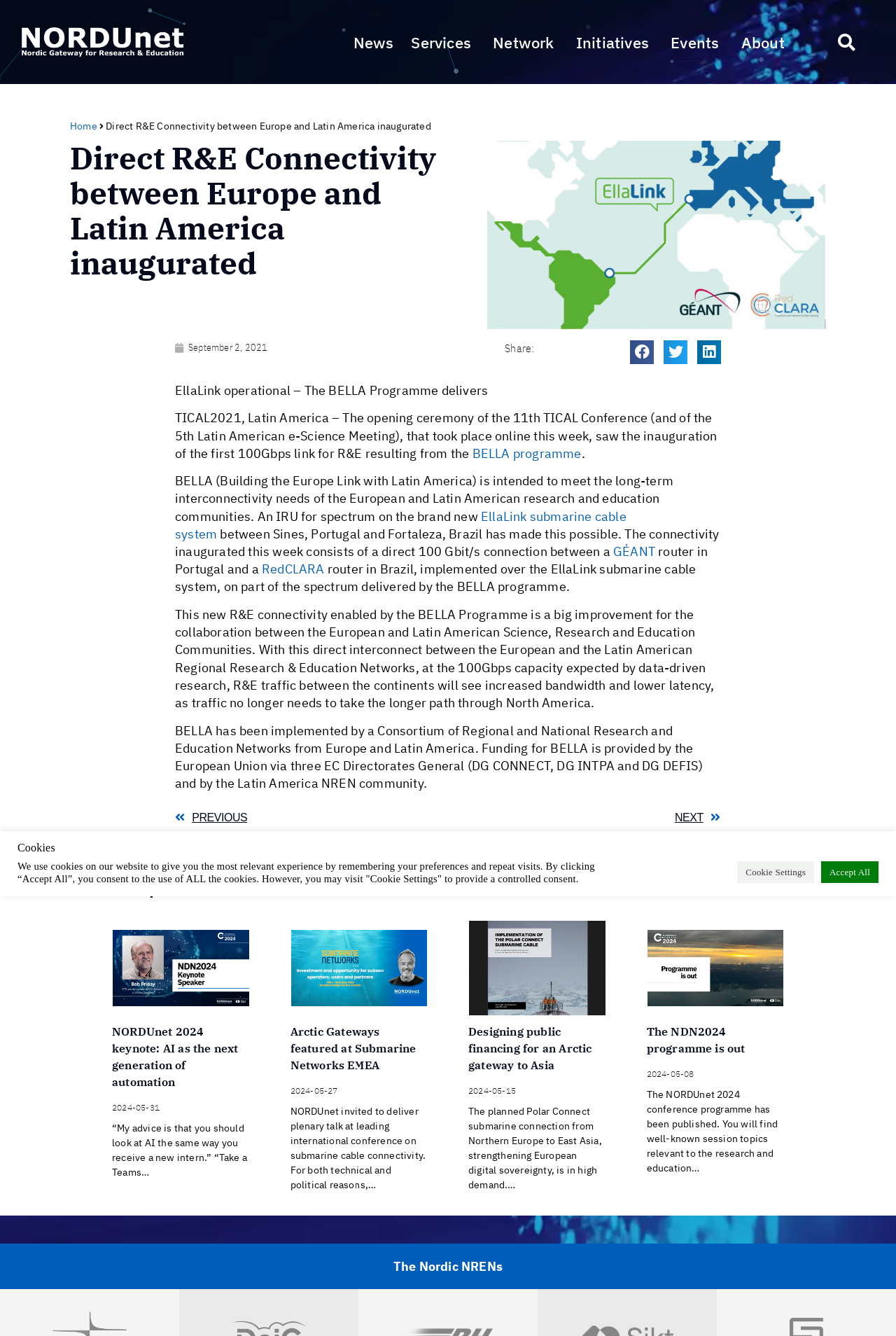Determine the bounding box coordinates for the area you should click to complete the following instruction: "Read the article about EllaLink operational".

[0.195, 0.286, 0.545, 0.298]